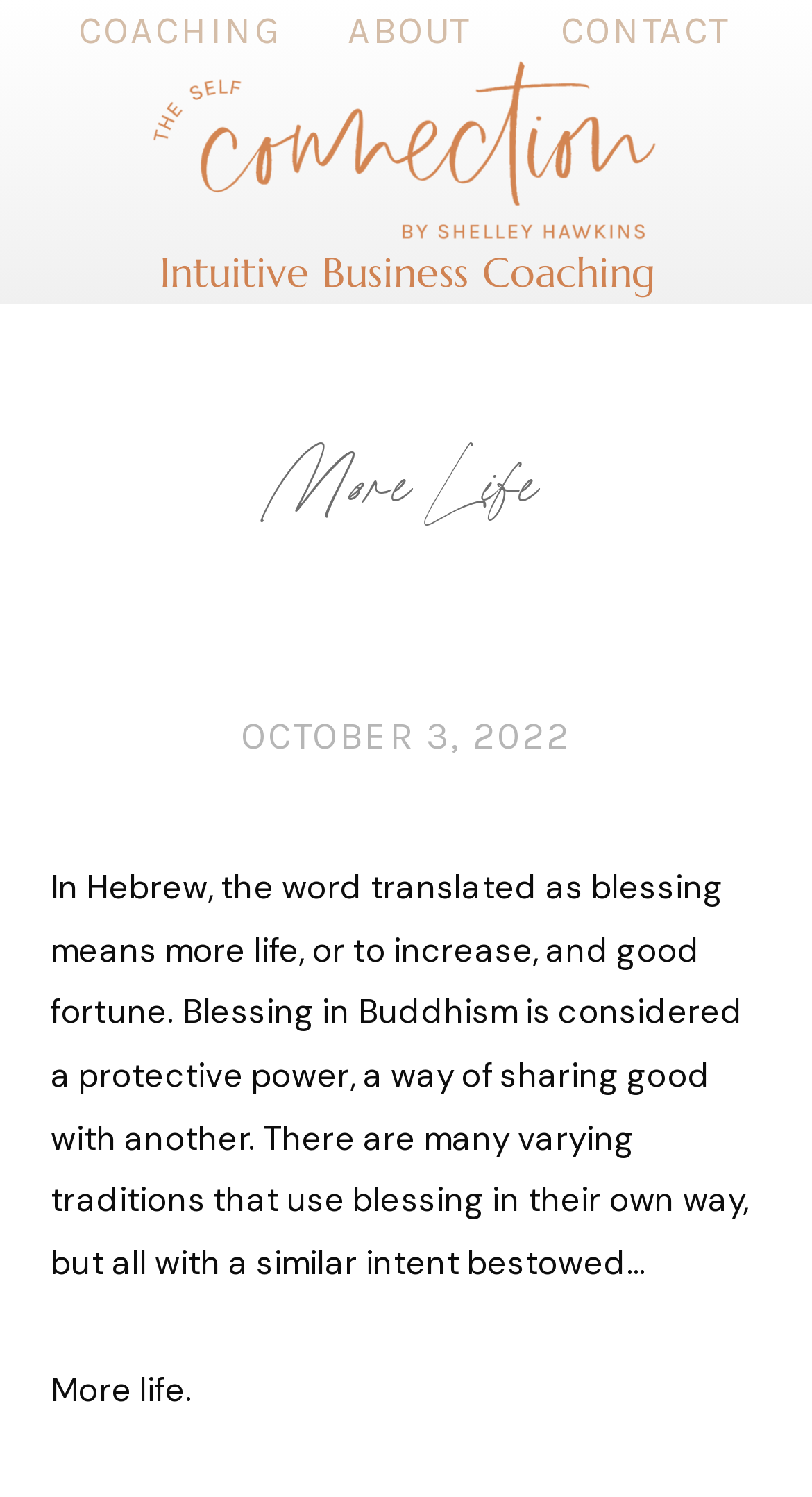Look at the image and give a detailed response to the following question: What is the date mentioned on the webpage?

I found a StaticText element with the text 'OCTOBER 3, 2022' which indicates the date mentioned on the webpage.